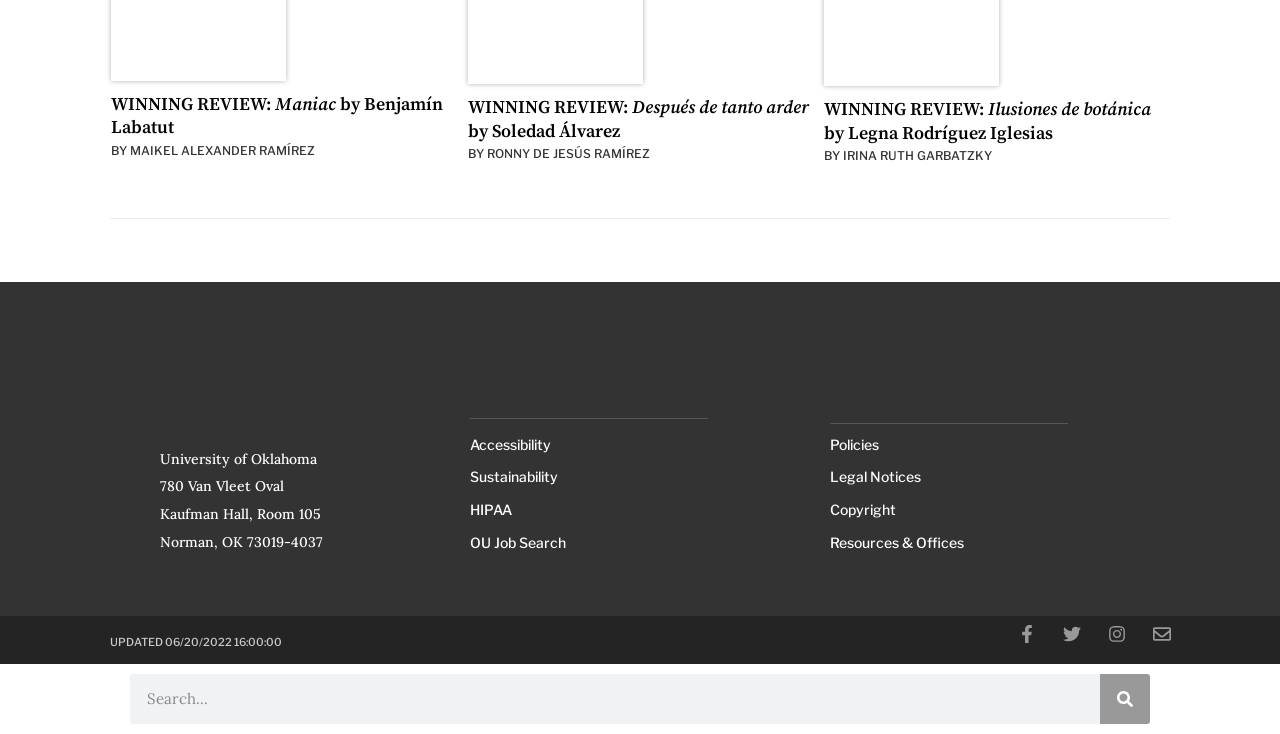Please specify the bounding box coordinates of the clickable region to carry out the following instruction: "View the policies of the University of Oklahoma". The coordinates should be four float numbers between 0 and 1, in the format [left, top, right, bottom].

[0.648, 0.587, 0.914, 0.625]